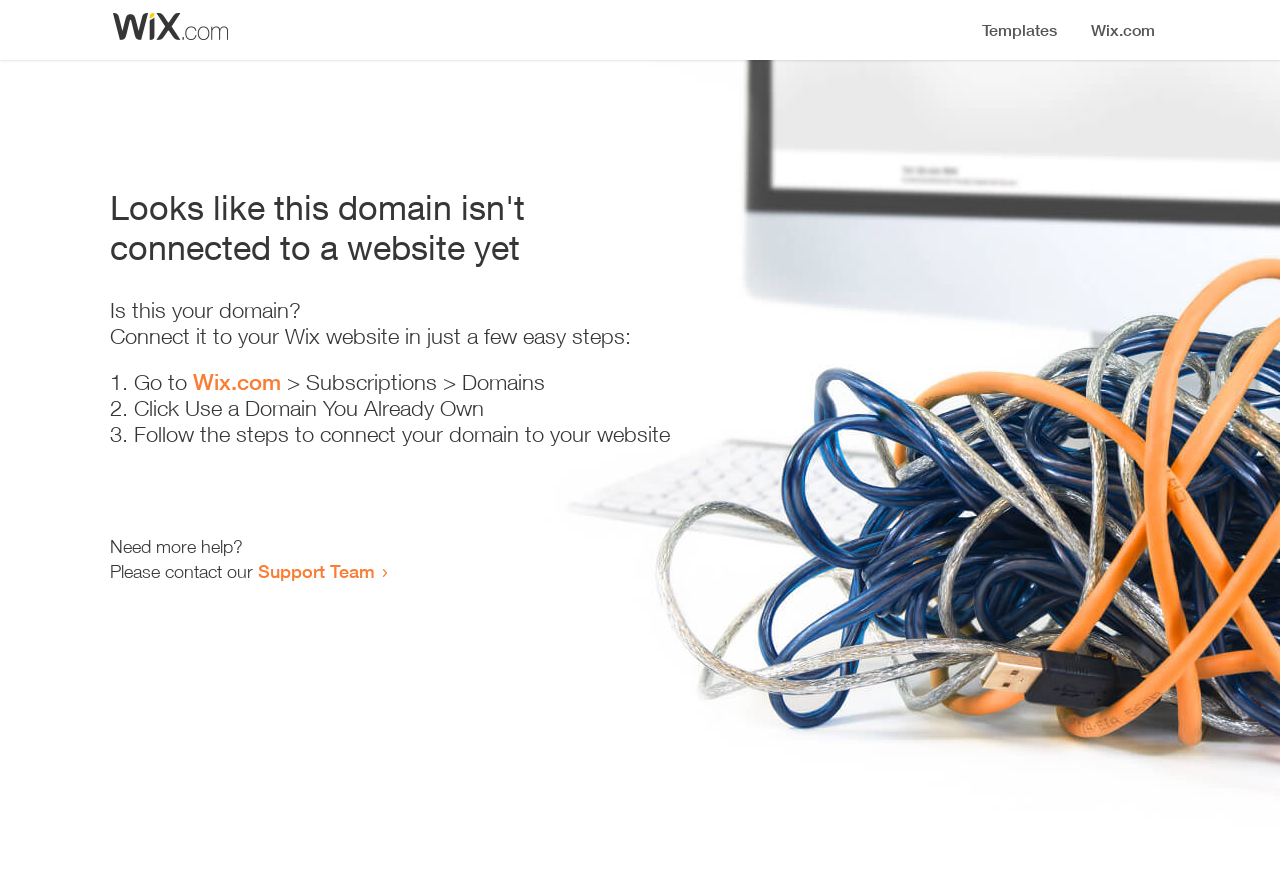How many steps are required to connect the domain?
Give a detailed explanation using the information visible in the image.

The webpage provides a list of steps to connect the domain, and there are three list markers '1.', '2.', and '3.' indicating that three steps are required.